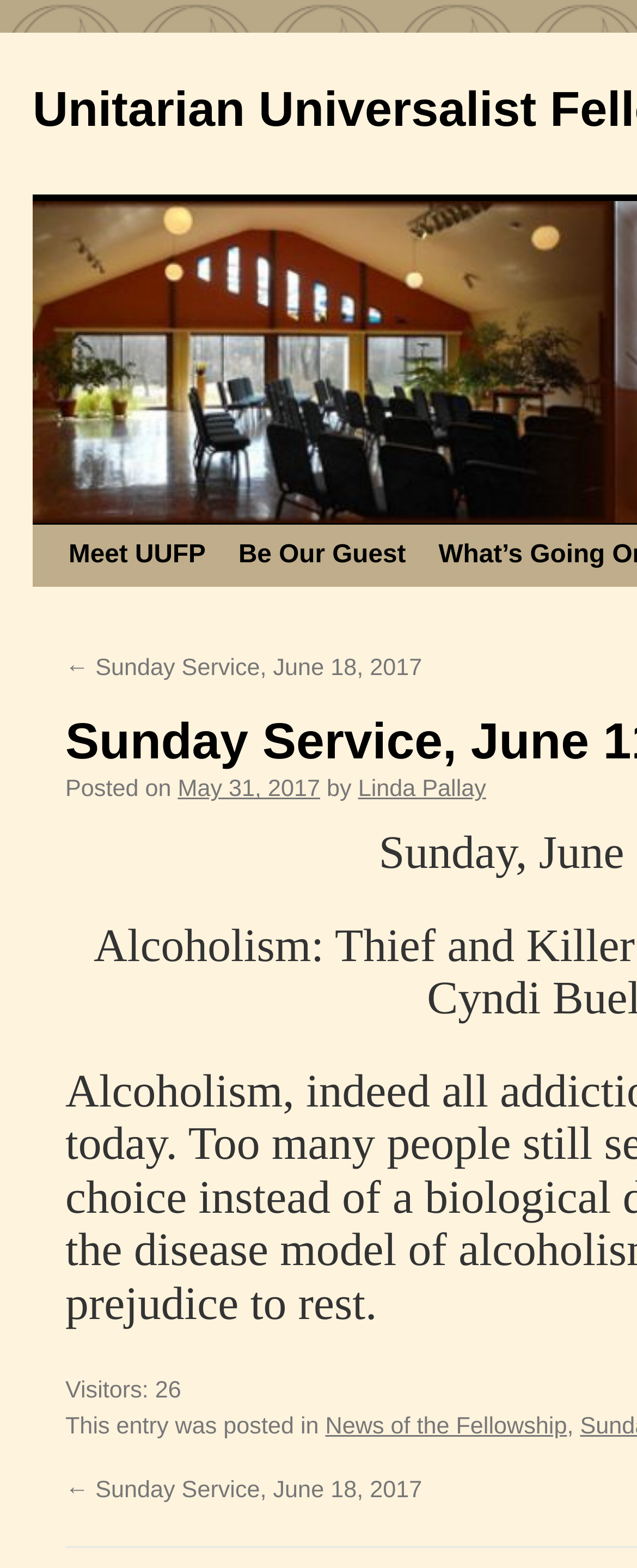How many visitors are there? From the image, respond with a single word or brief phrase.

26